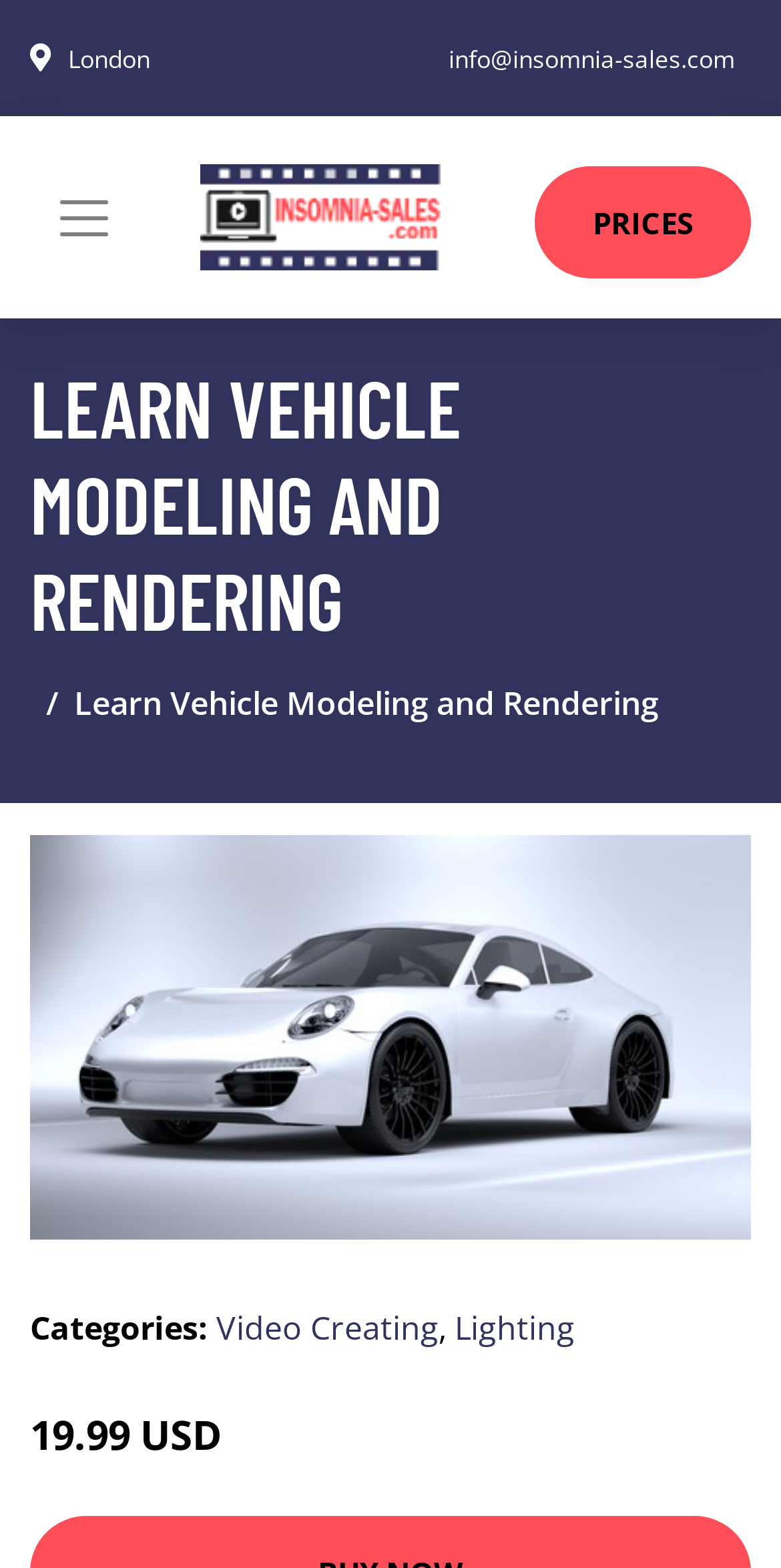Identify and generate the primary title of the webpage.

LEARN VEHICLE MODELING AND RENDERING